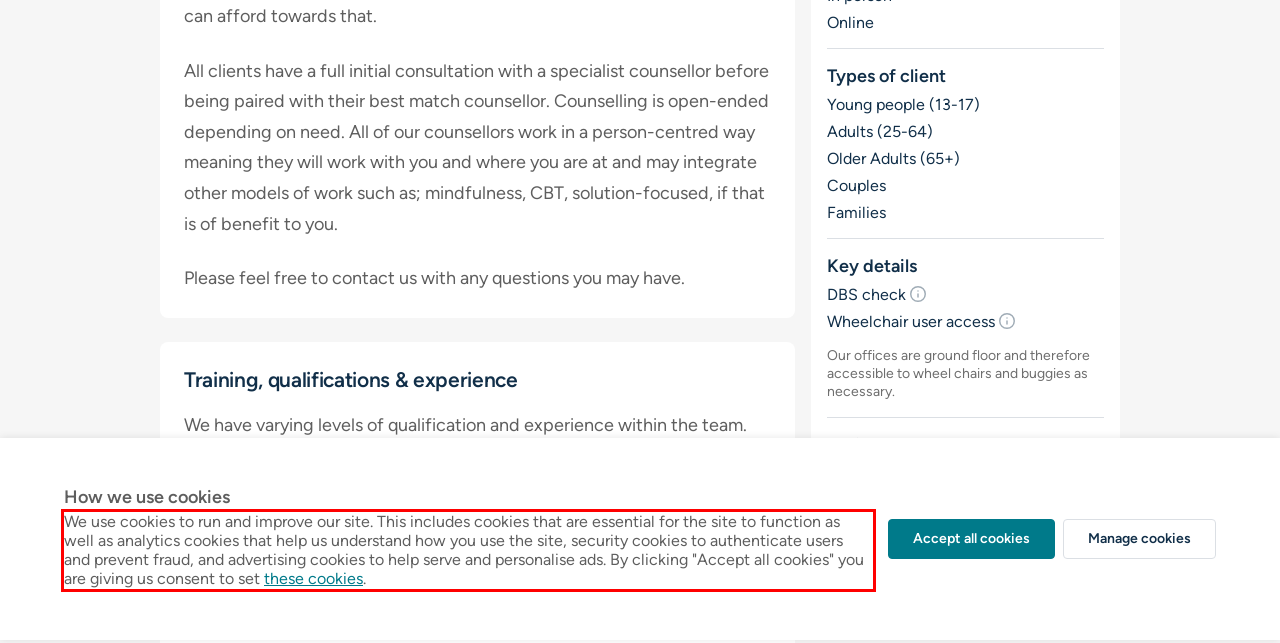Review the screenshot of the webpage and recognize the text inside the red rectangle bounding box. Provide the extracted text content.

We use cookies to run and improve our site. This includes cookies that are essential for the site to function as well as analytics cookies that help us understand how you use the site, security cookies to authenticate users and prevent fraud, and advertising cookies to help serve and personalise ads. By clicking "Accept all cookies" you are giving us consent to set these cookies.